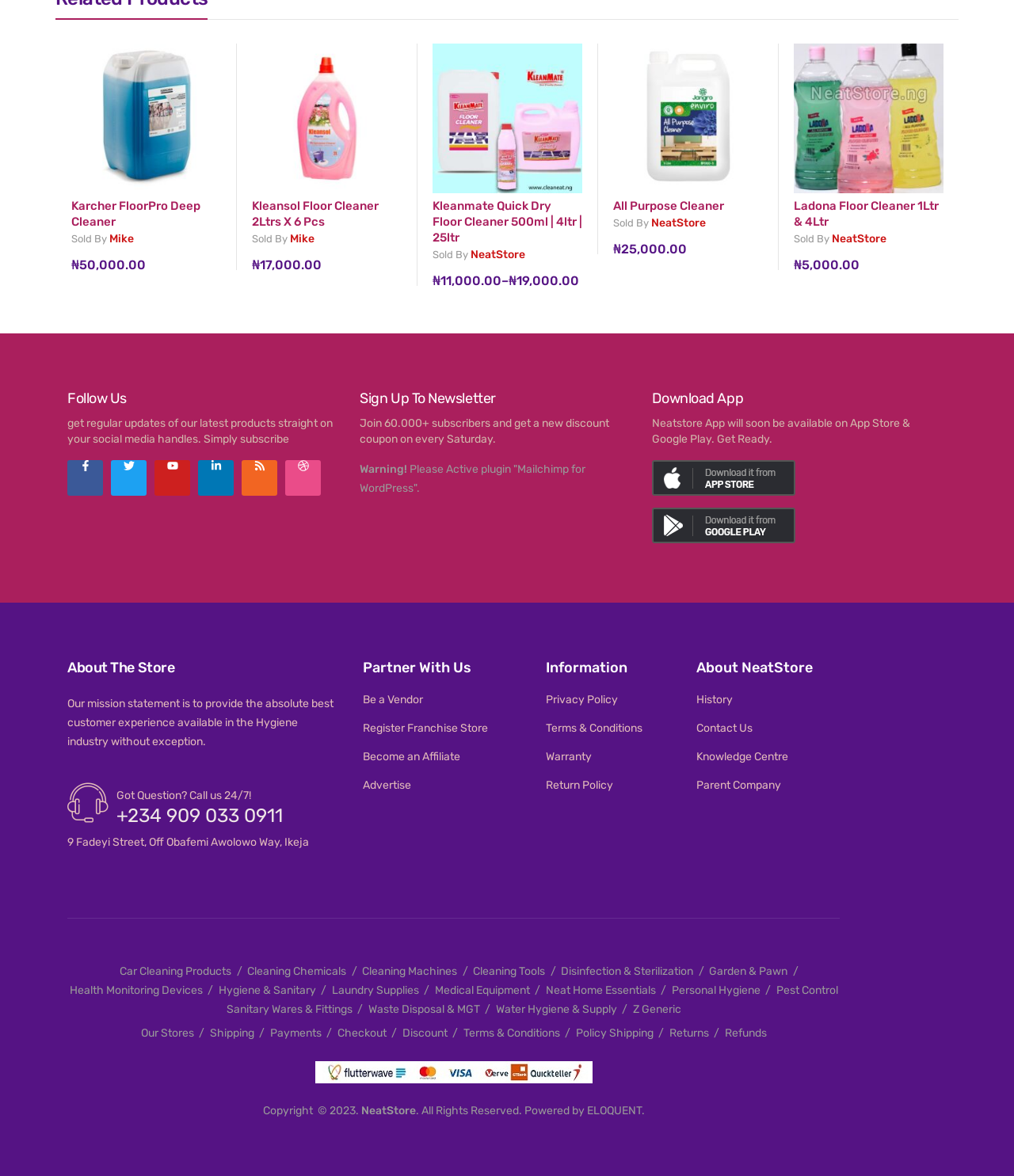Find the bounding box coordinates of the area that needs to be clicked in order to achieve the following instruction: "Follow NeatStore on Facebook". The coordinates should be specified as four float numbers between 0 and 1, i.e., [left, top, right, bottom].

[0.066, 0.391, 0.102, 0.422]